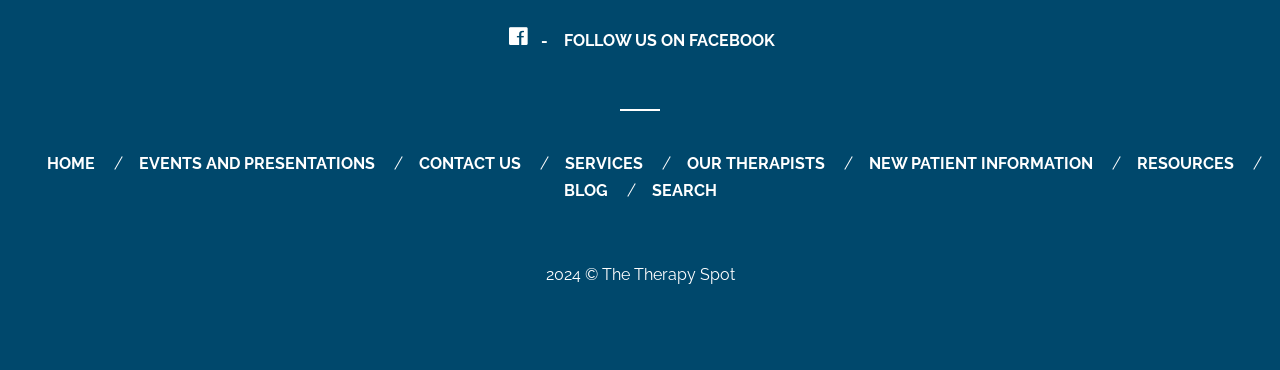Identify the bounding box of the UI element described as follows: "HOME". Provide the coordinates as four float numbers in the range of 0 to 1 [left, top, right, bottom].

[0.021, 0.415, 0.089, 0.467]